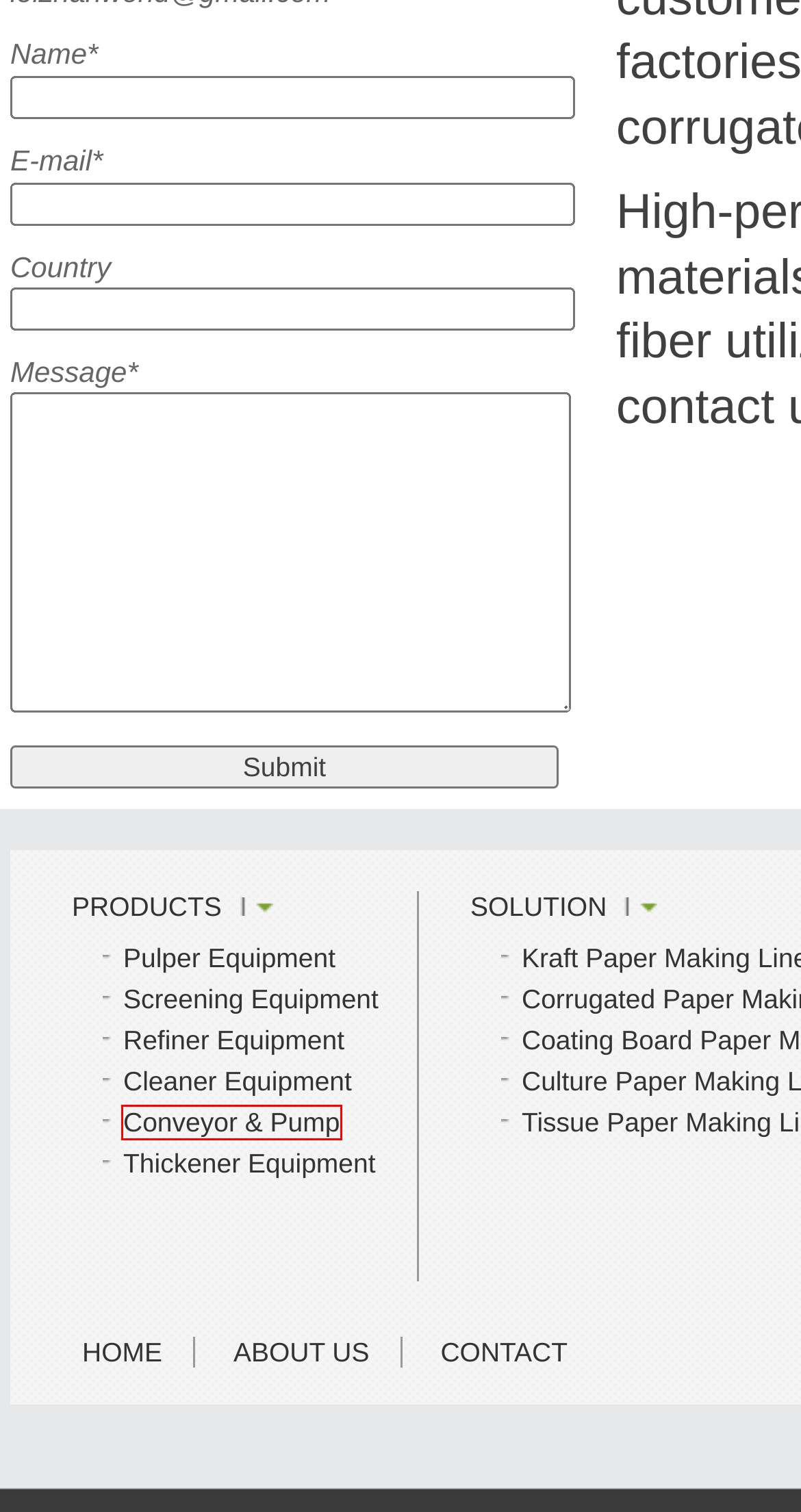You are presented with a screenshot of a webpage containing a red bounding box around a particular UI element. Select the best webpage description that matches the new webpage after clicking the element within the bounding box. Here are the candidates:
A. Thickener Equipment
B. Conveyor and Agitator Equipment
C. International Paper Exhibition For Paper Mill,Paper Machinery For Paper Chain
D. Cleaner Equipment
E. Screening Equipment
F. Refiner Equipment
G. About Us
H. Project Case

B